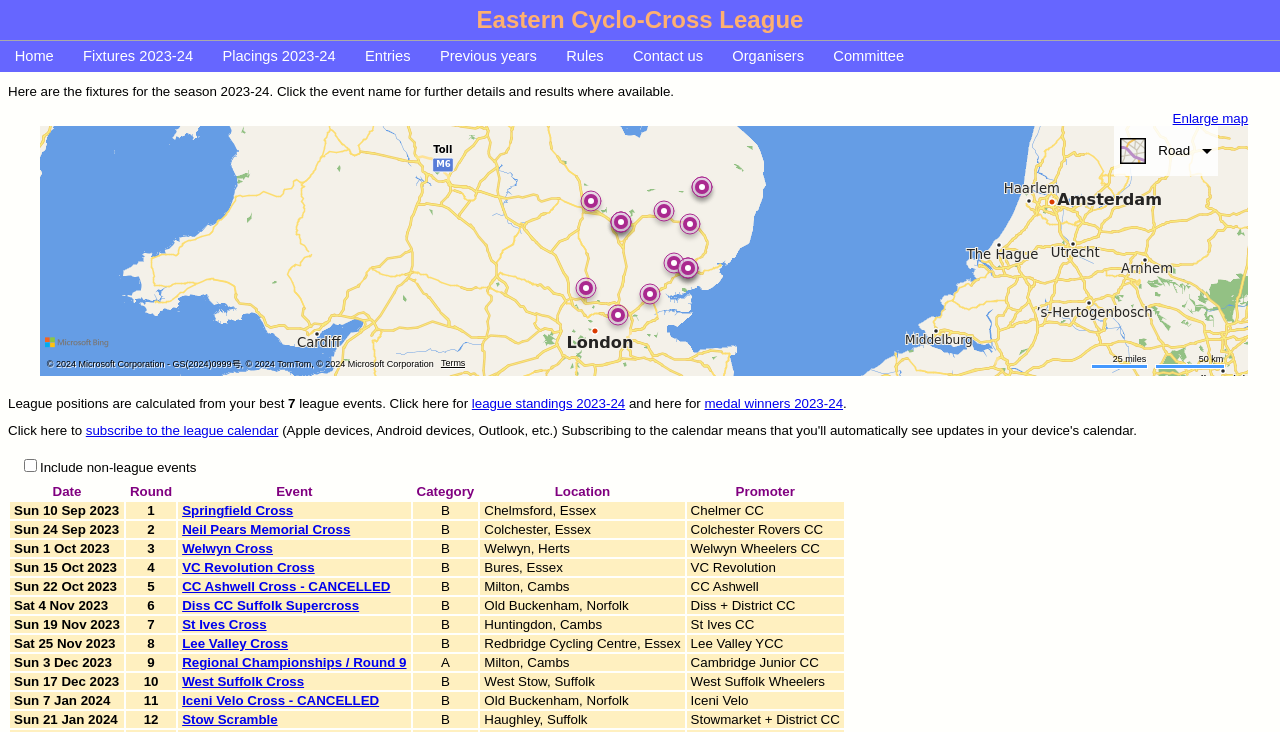Detail the various sections and features present on the webpage.

The webpage is about the Eastern Cyclo-Cross League, a cycling organization that provides information on fixtures, placings, and other relevant details for the 2023-24 season. 

At the top of the page, there is a navigation menu with 9 links: Home, Fixtures 2023-24, Placings 2023-24, Entries, Previous years, Rules, Contact us, Organisers, and Committee. 

Below the navigation menu, there is a brief introduction to the fixtures for the season 2023-24, followed by a note that clicking on the event name will provide further details and results where available. 

On the right side of the page, there is a map, which can be enlarged by clicking on the "Enlarge map" link. The map is provided by Microsoft Bing and has a button to switch to a "Road" view. 

Below the map, there are copyright notices and a link to the terms of use. 

The main content of the page is a table that lists the fixtures for the season. The table has 6 columns: Date, Round, Event, Category, Location, and Promoter. Each row represents a fixture, and the Event column contains links to further details and results. There are 5 fixtures listed, with dates ranging from September 10, 2023, to October 22, 2023. 

Above the table, there is a checkbox to include non-league events and a link to subscribe to the league calendar. 

At the bottom of the page, there is information on how league positions are calculated and links to the league standings and medal winners for the 2023-24 season.